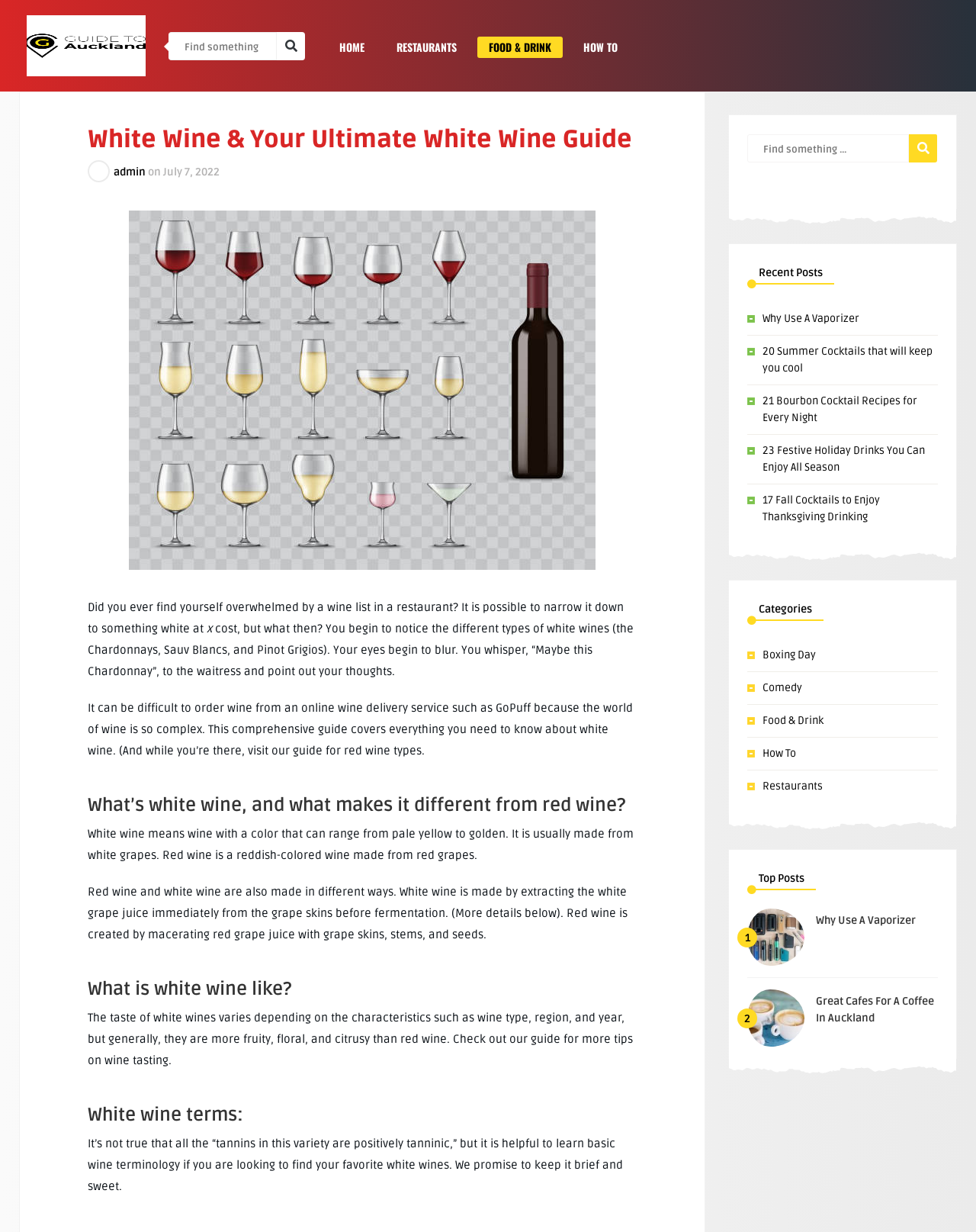Please find the bounding box for the UI element described by: "Law".

None